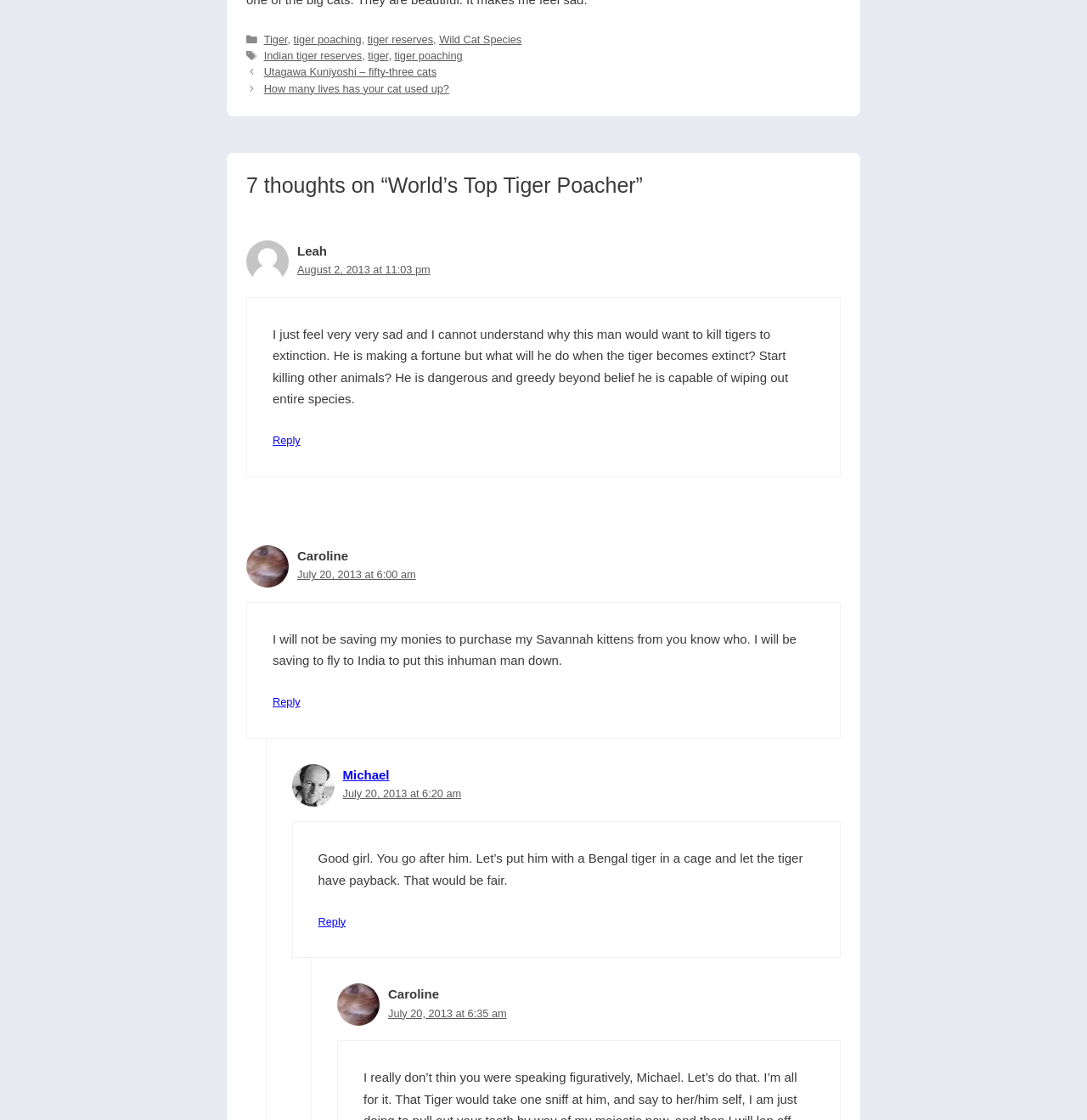Please identify the bounding box coordinates of the clickable element to fulfill the following instruction: "Explore the Travel category". The coordinates should be four float numbers between 0 and 1, i.e., [left, top, right, bottom].

None